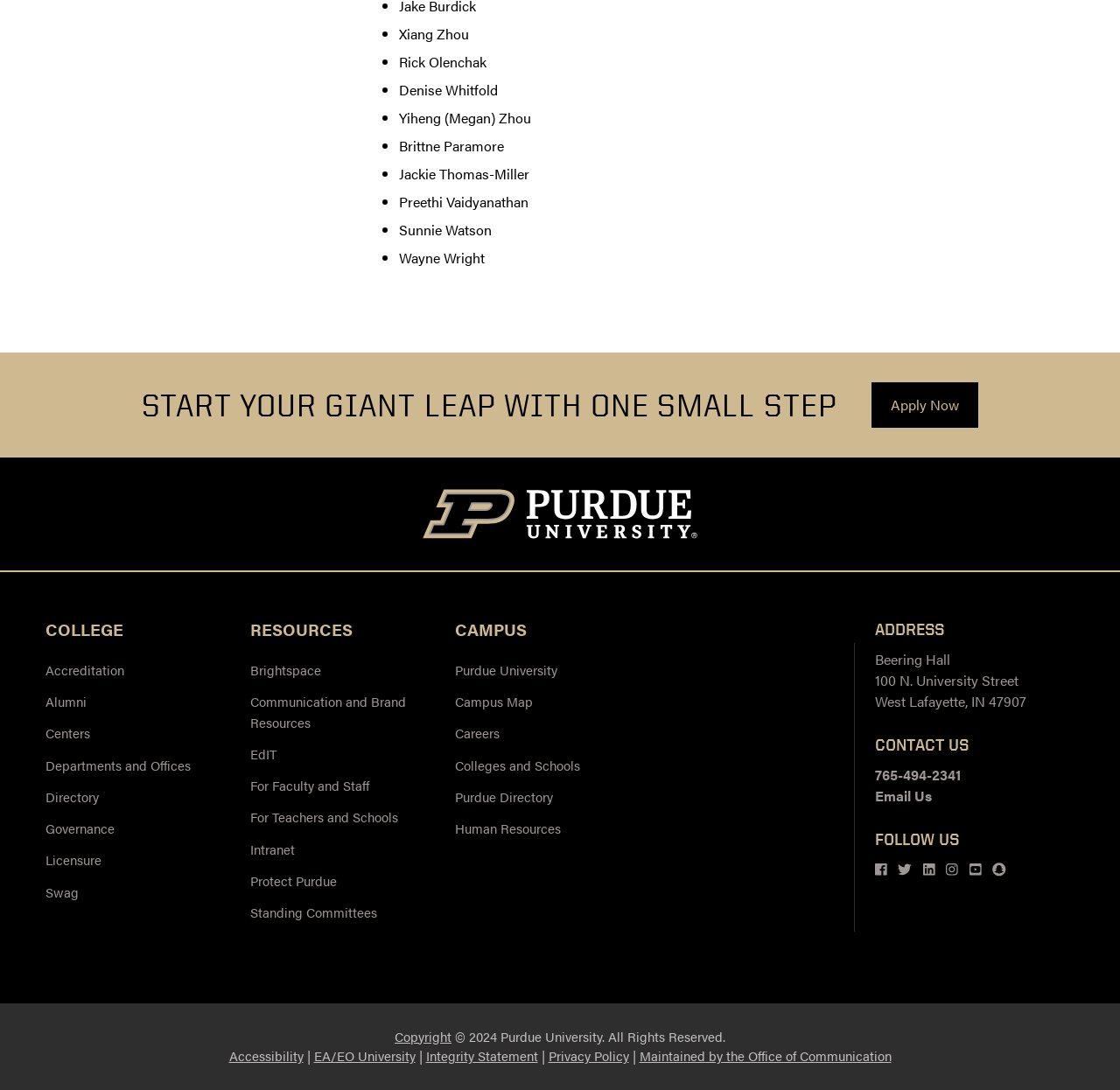What is the name of the university?
Please elaborate on the answer to the question with detailed information.

I found the answer by looking at the logo at the top of the page, which says 'Purdue Logo', and also by checking the links in the 'CAMPUS' section, one of which is 'Purdue University'.